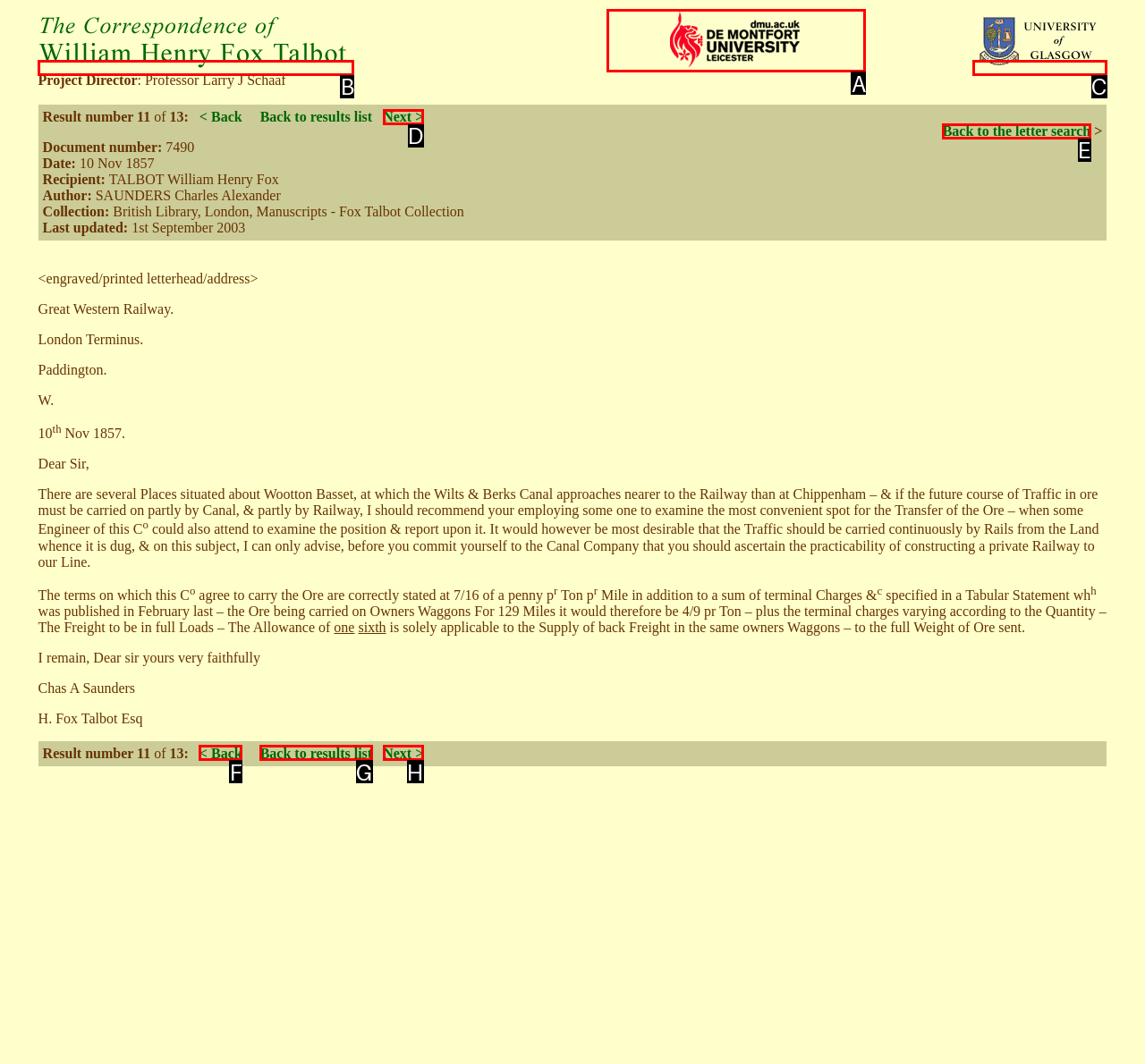Which option should you click on to fulfill this task: View the 'Popular posts'? Answer with the letter of the correct choice.

None